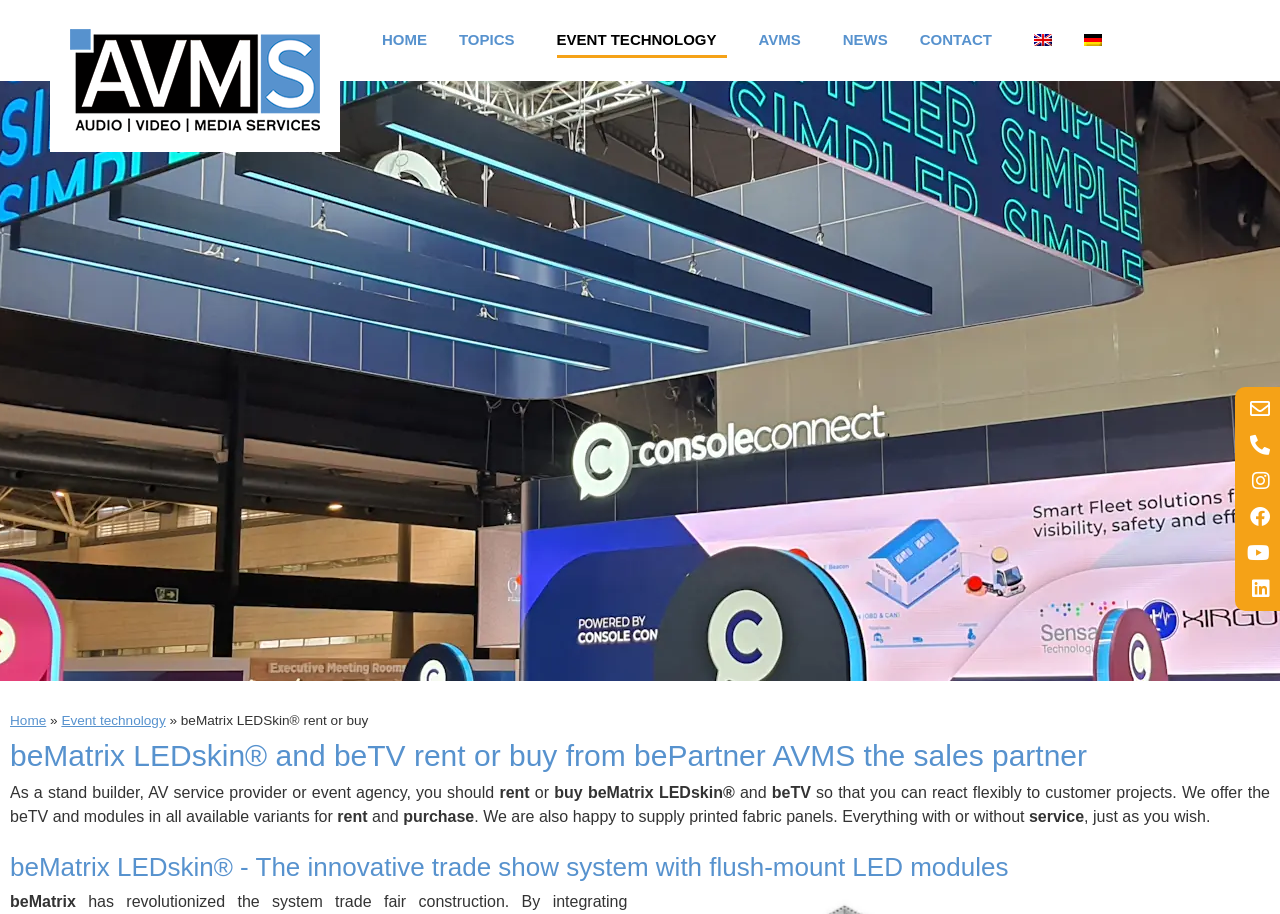Identify the bounding box coordinates of the element that should be clicked to fulfill this task: "Go to the HOME page". The coordinates should be provided as four float numbers between 0 and 1, i.e., [left, top, right, bottom].

[0.298, 0.024, 0.334, 0.063]